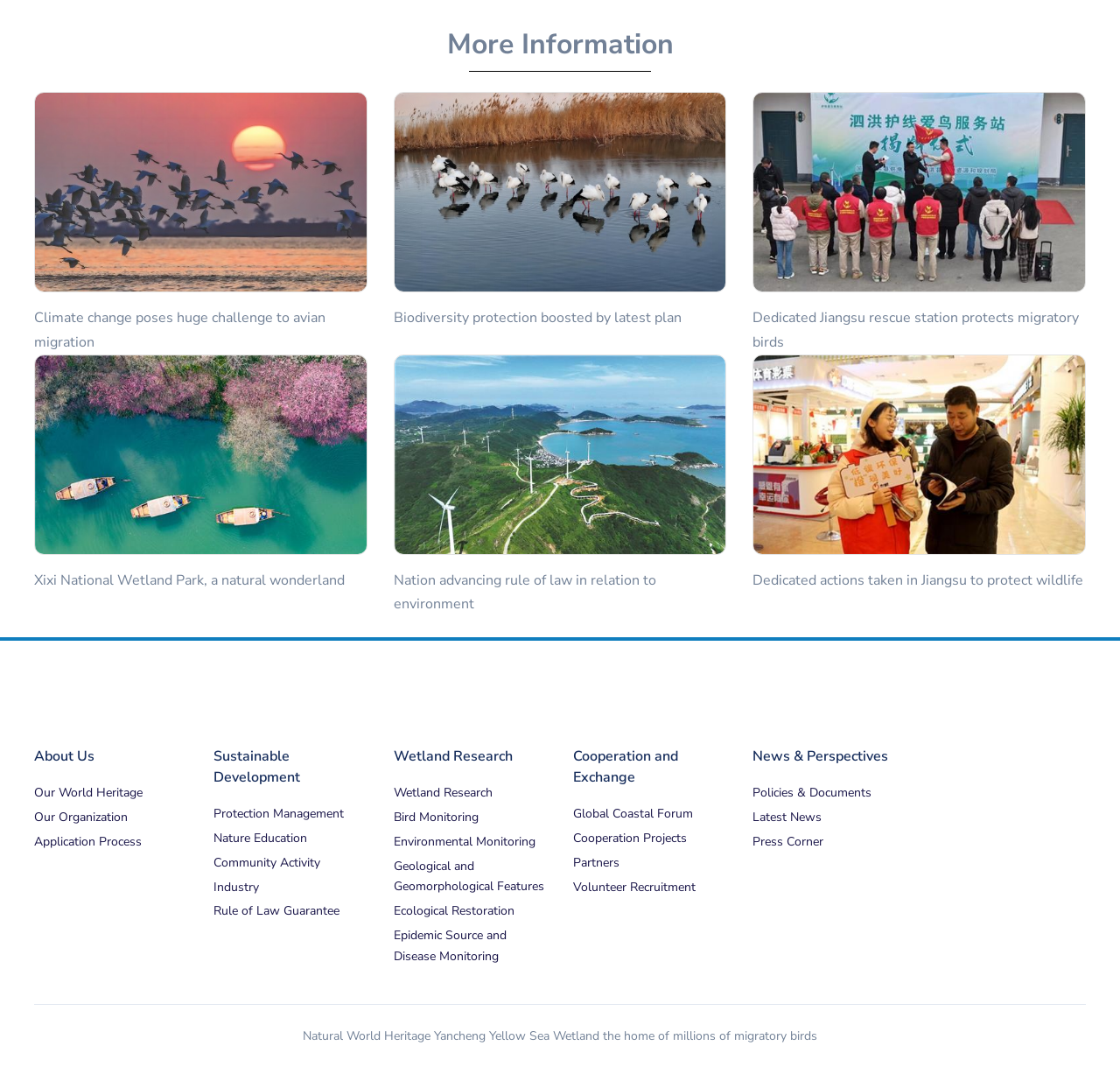Please specify the bounding box coordinates of the clickable region to carry out the following instruction: "Read more about climate change and avian migration". The coordinates should be four float numbers between 0 and 1, in the format [left, top, right, bottom].

[0.03, 0.168, 0.328, 0.328]